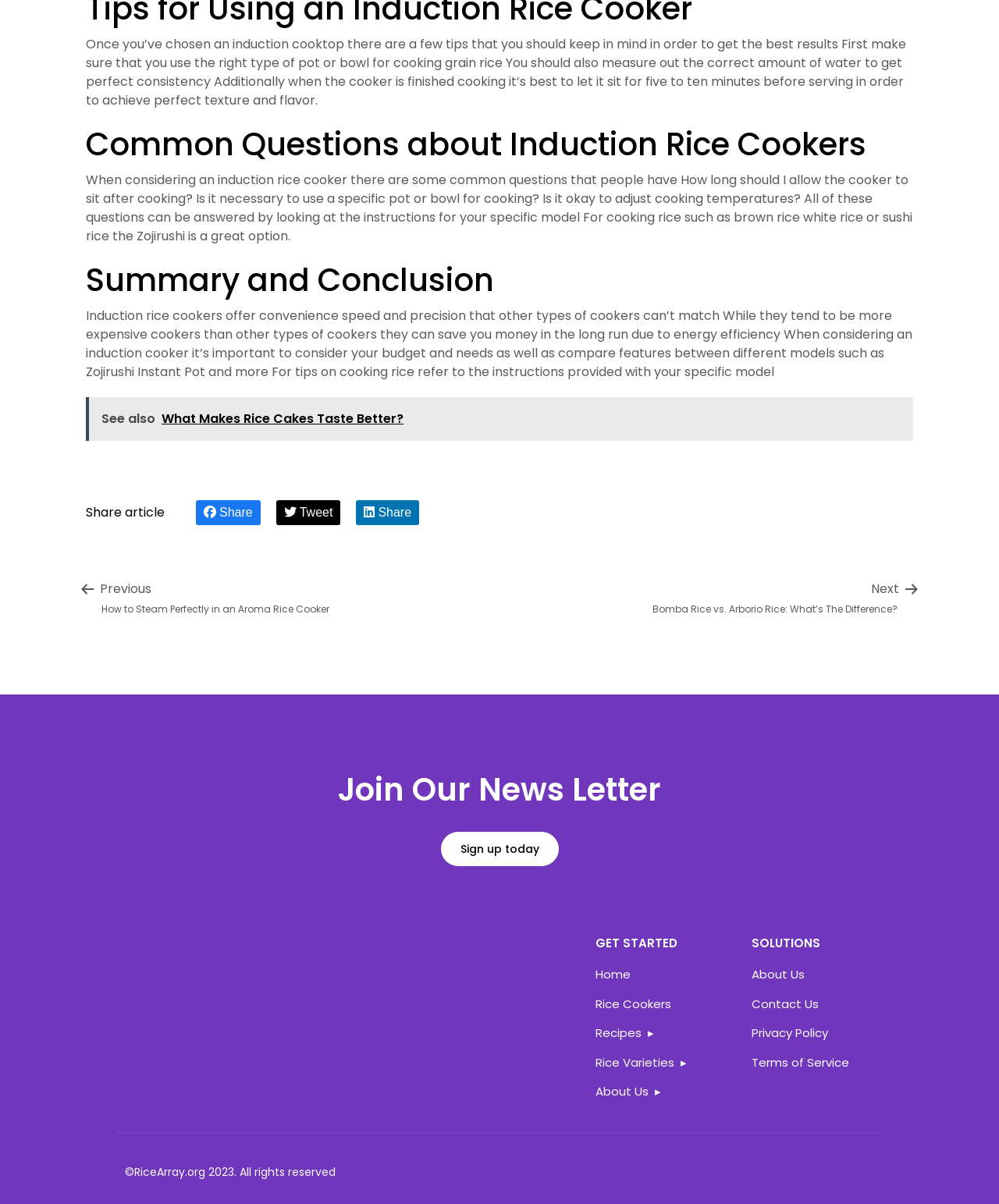Provide the bounding box coordinates of the HTML element this sentence describes: "About Us". The bounding box coordinates consist of four float numbers between 0 and 1, i.e., [left, top, right, bottom].

[0.596, 0.9, 0.661, 0.913]